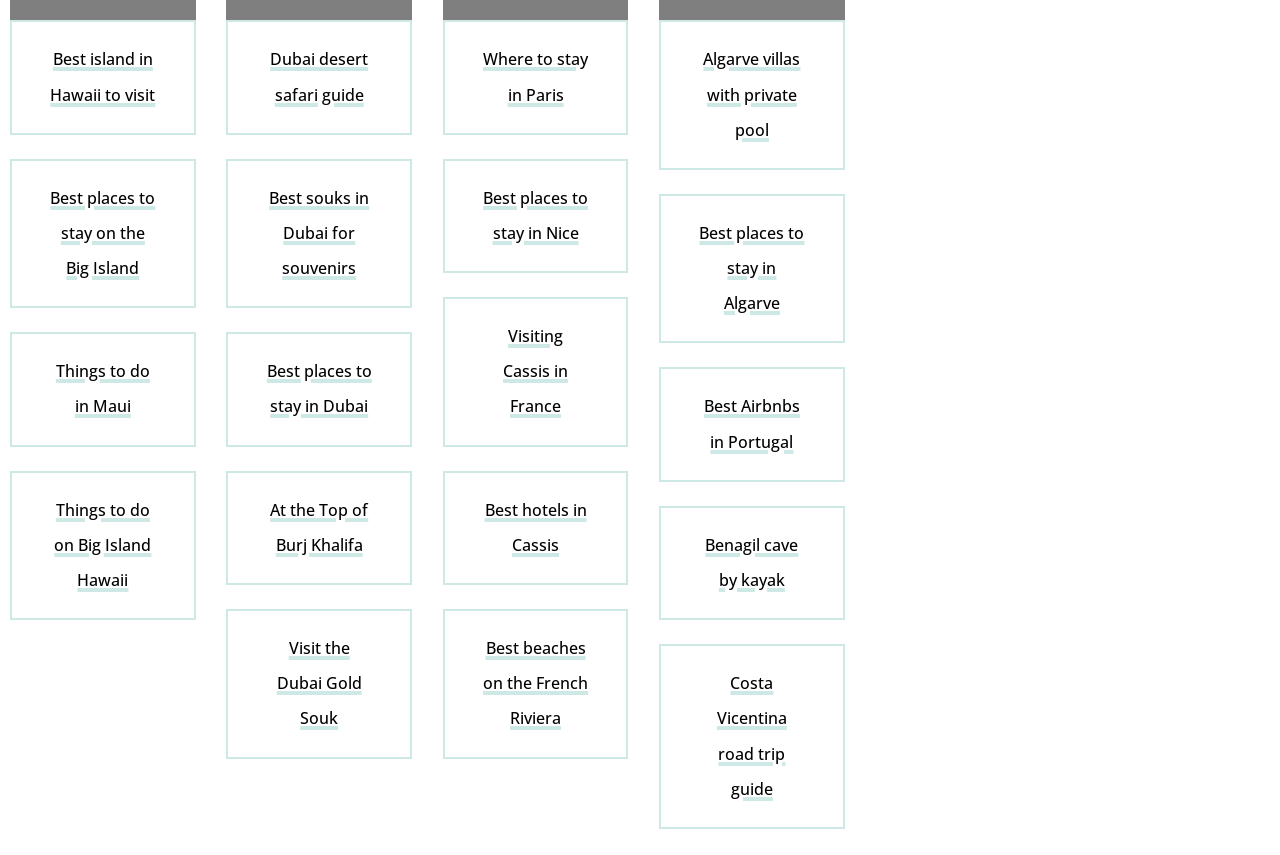What is the first island mentioned in Hawaii?
Please craft a detailed and exhaustive response to the question.

The first island mentioned in Hawaii is the Big Island, which is evident from the link 'Best places to stay on the Big Island' located at the top-left section of the webpage.